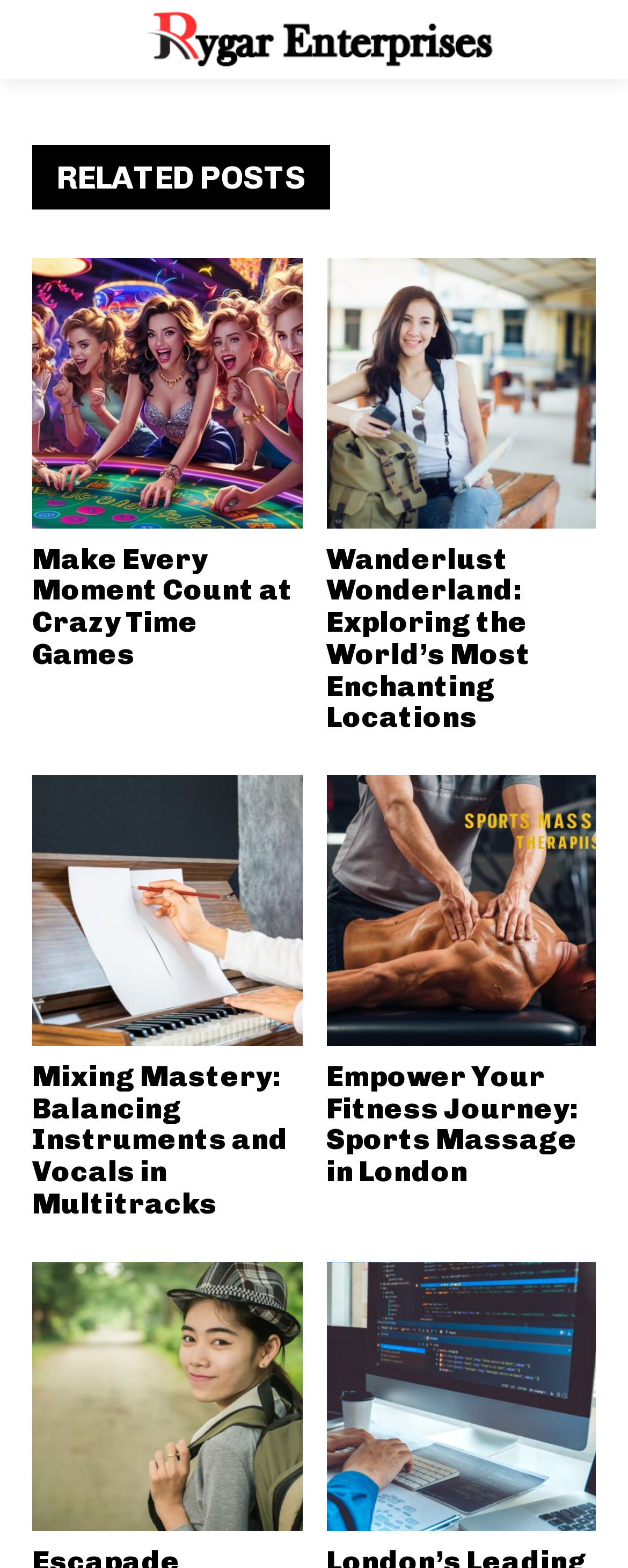Locate the coordinates of the bounding box for the clickable region that fulfills this instruction: "Learn about 'Mixing Mastery: Balancing Instruments and Vocals in Multitracks'".

[0.051, 0.677, 0.481, 0.779]